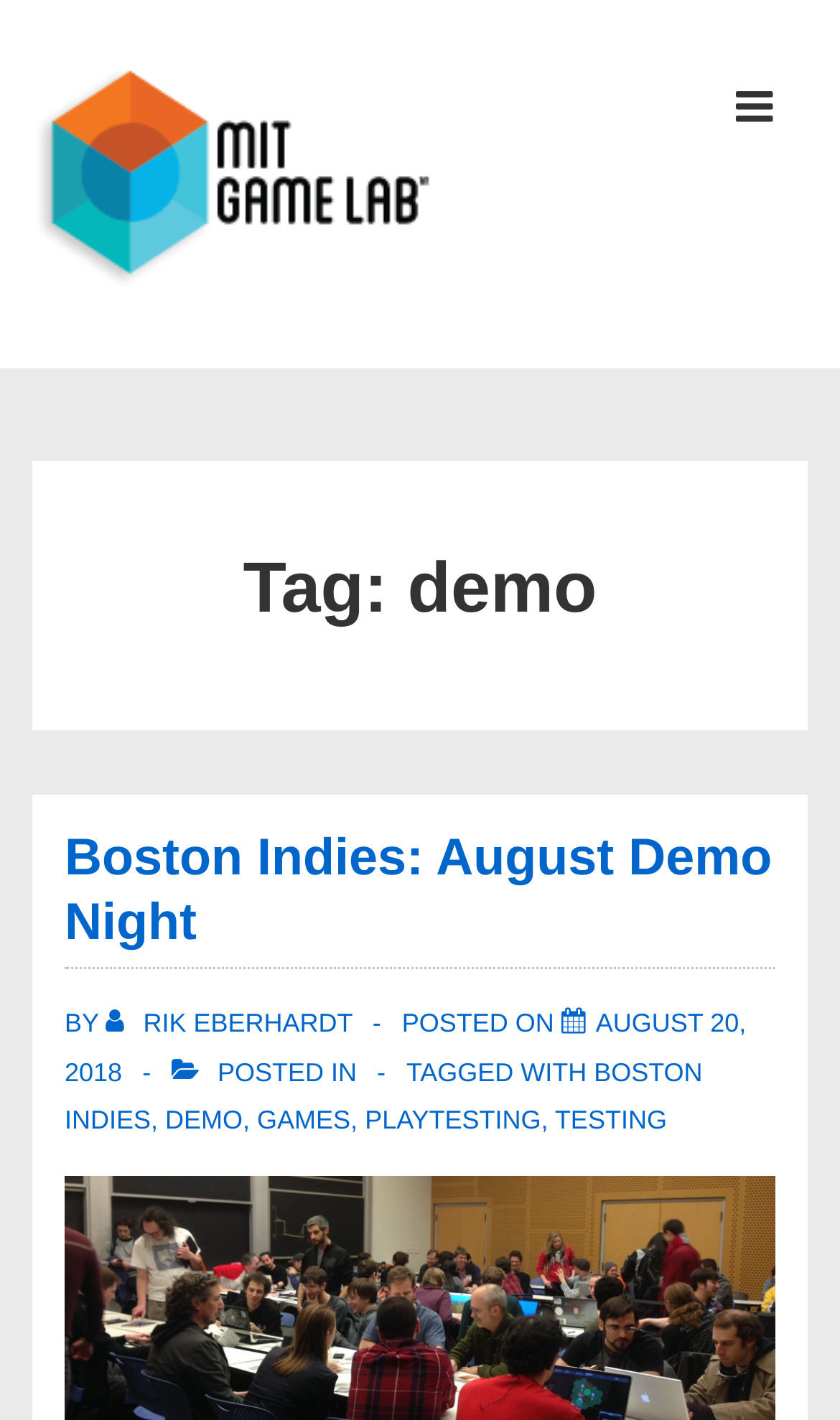Please find the bounding box coordinates of the element that you should click to achieve the following instruction: "View the post 'Boston Indies: August Demo Night'". The coordinates should be presented as four float numbers between 0 and 1: [left, top, right, bottom].

[0.077, 0.584, 0.919, 0.67]